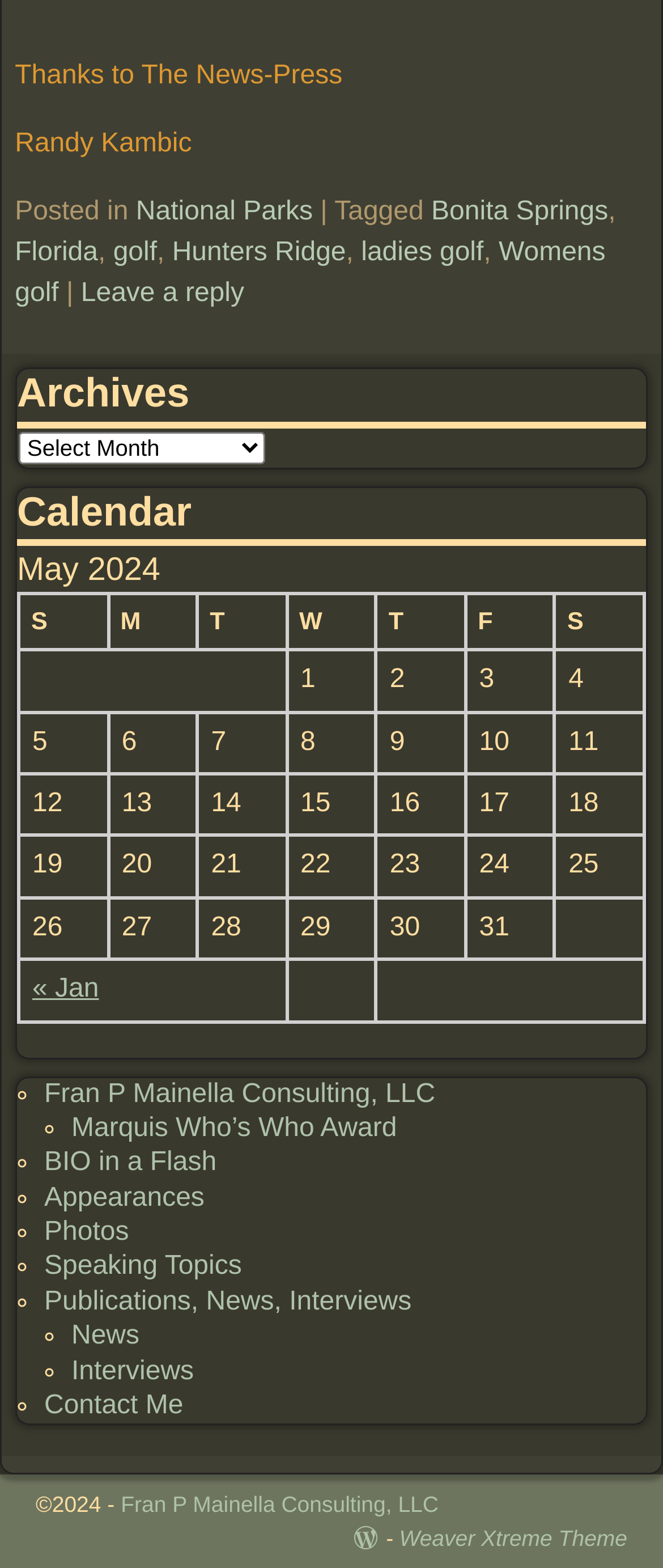Find the bounding box coordinates for the element that must be clicked to complete the instruction: "View the 'Archives'". The coordinates should be four float numbers between 0 and 1, indicated as [left, top, right, bottom].

[0.026, 0.236, 0.974, 0.273]